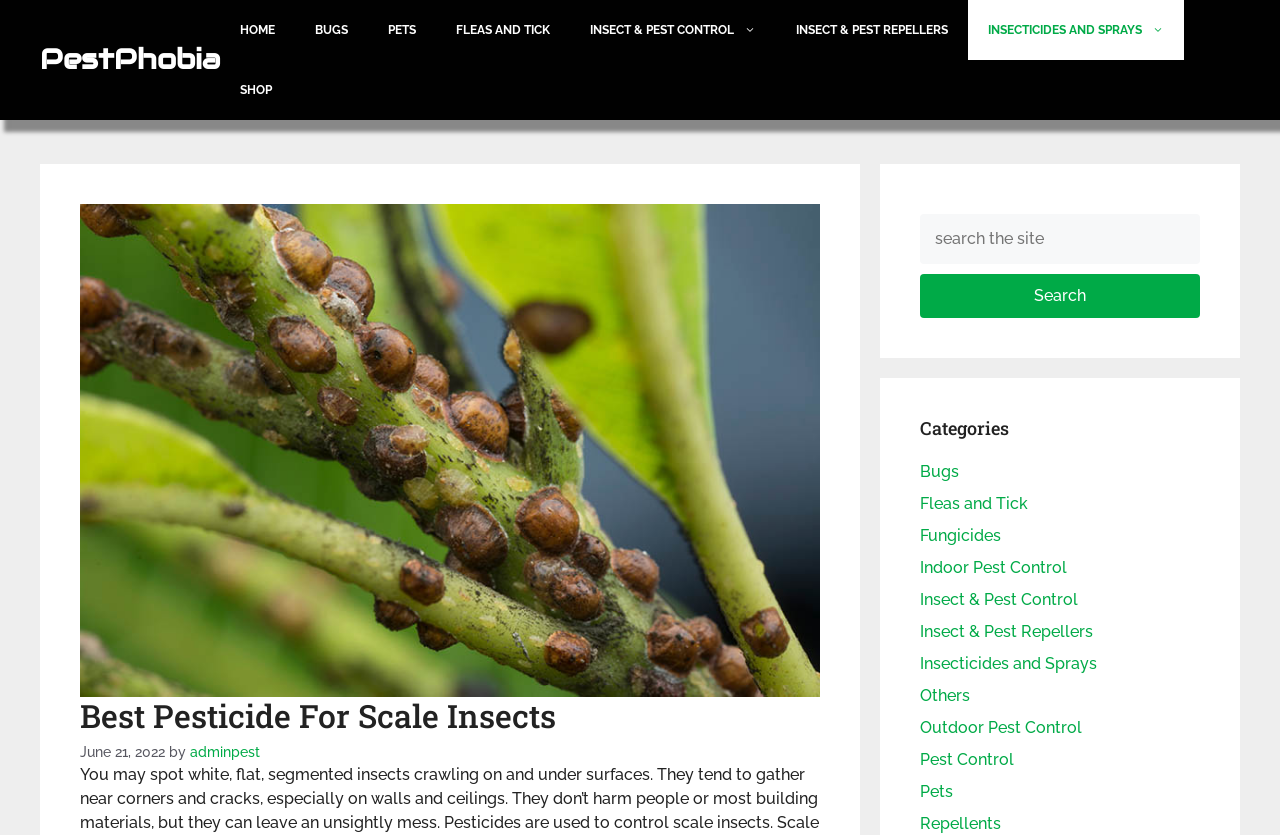Please specify the bounding box coordinates of the area that should be clicked to accomplish the following instruction: "Visit the 'PestPhobia' website". The coordinates should consist of four float numbers between 0 and 1, i.e., [left, top, right, bottom].

[0.031, 0.049, 0.172, 0.092]